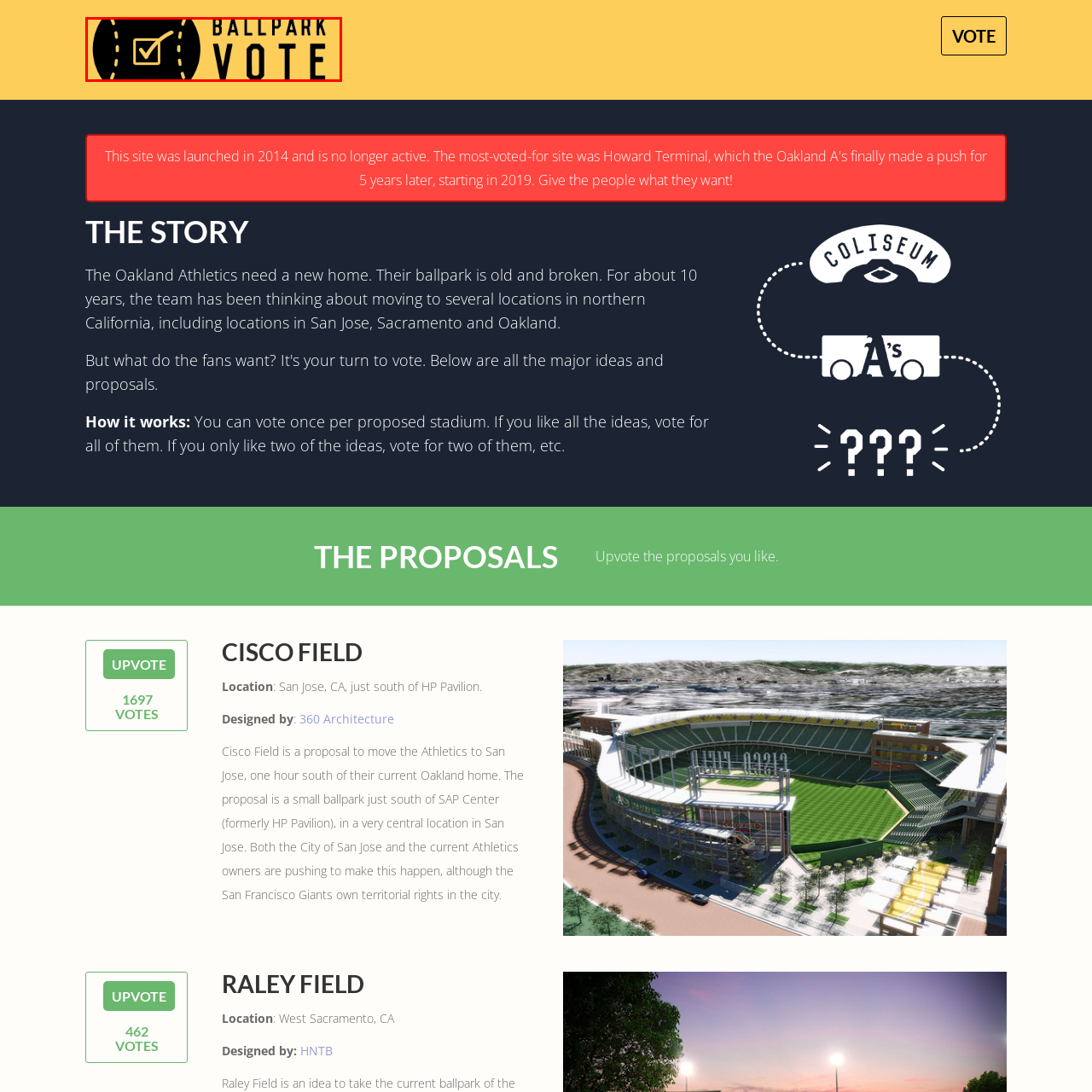Use the image within the highlighted red box to answer the following question with a single word or phrase:
What does the checkmark symbolize?

Voting